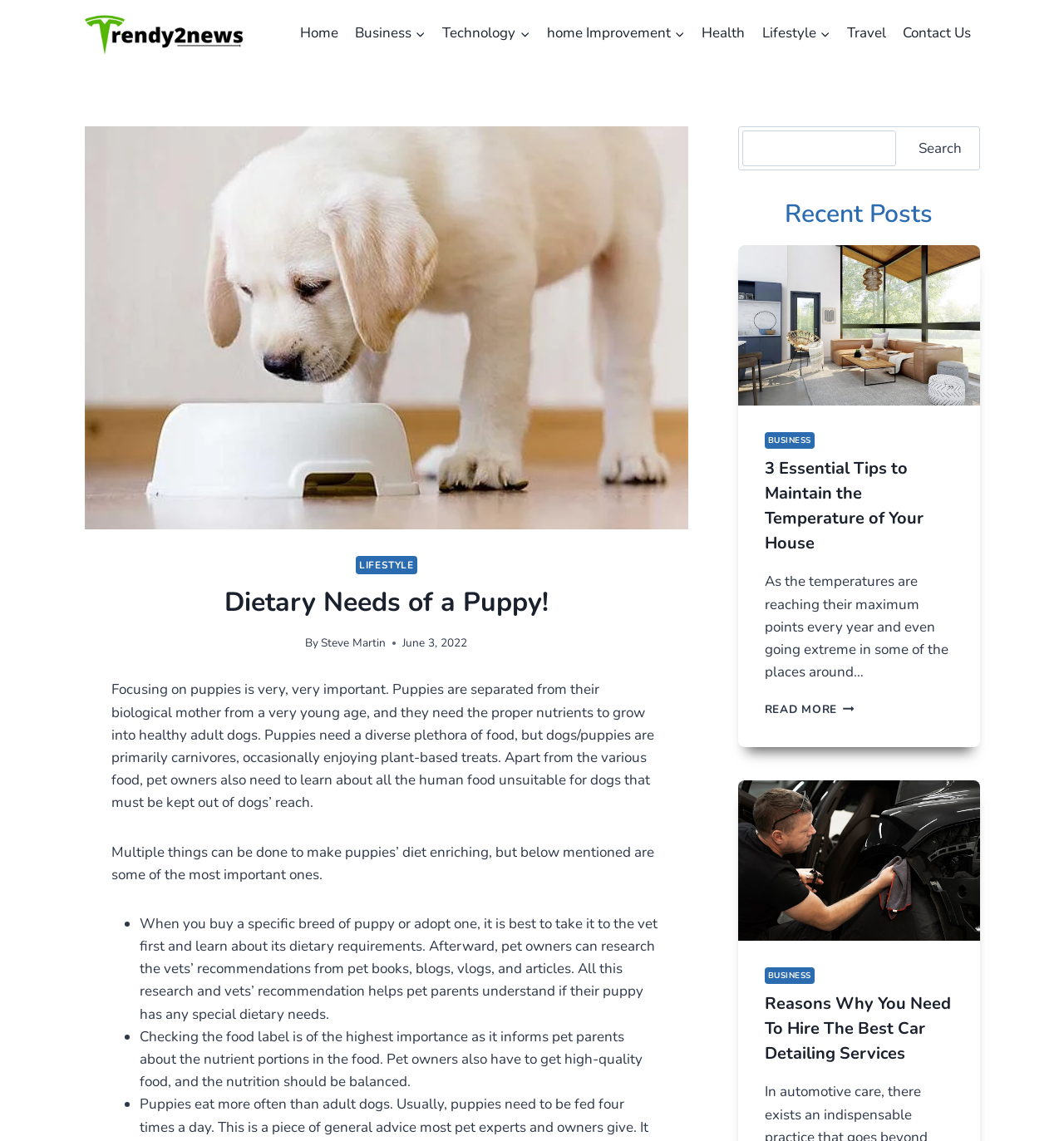What is the topic of the recent post with an image?
Analyze the screenshot and provide a detailed answer to the question.

I determined the answer by examining the link element with the text 'Temperature' and an associated image, which suggests that the recent post is about the topic of temperature.